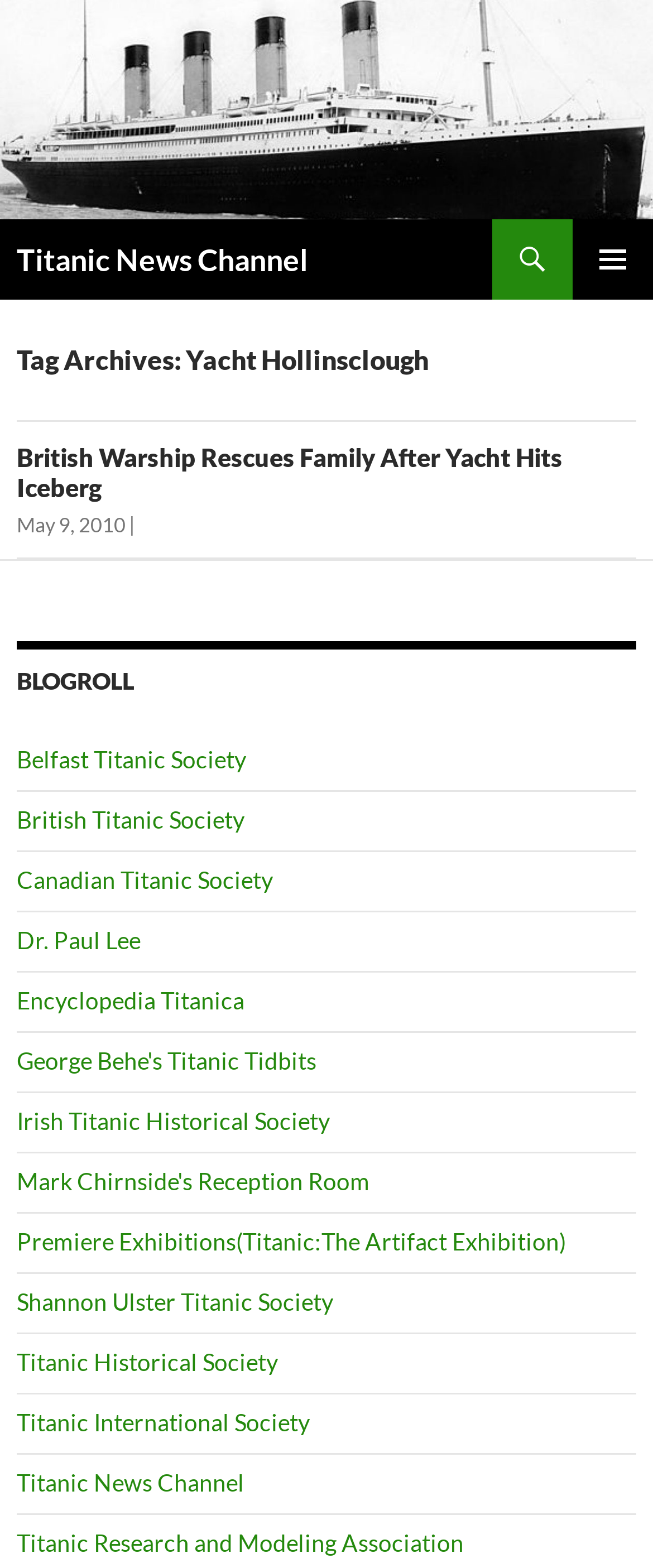Please provide a brief answer to the question using only one word or phrase: 
How many links are in the blogroll section?

14